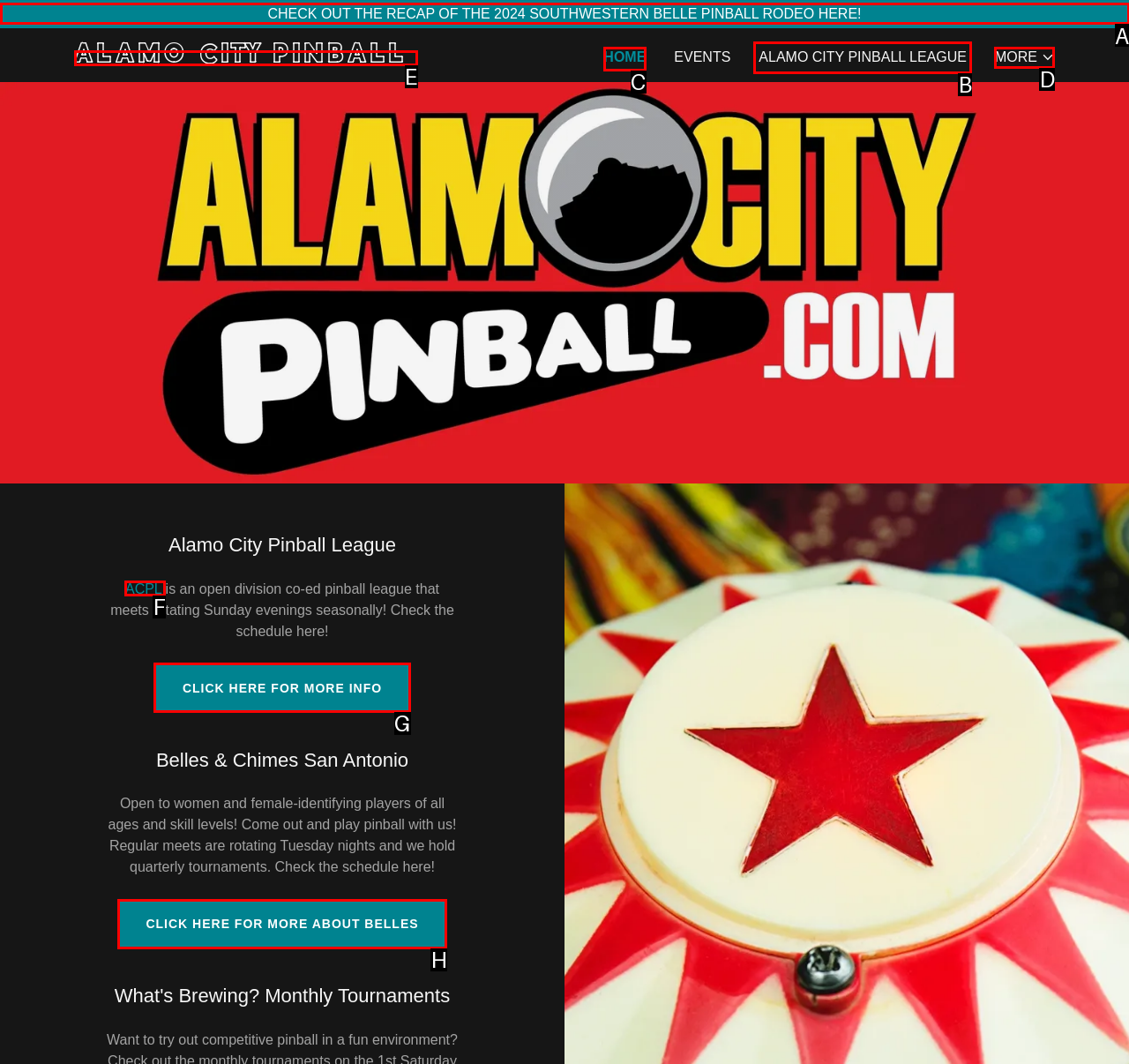For the given instruction: Check out the recap of the 2024 Southwestern Belle Pinball Rodeo, determine which boxed UI element should be clicked. Answer with the letter of the corresponding option directly.

A